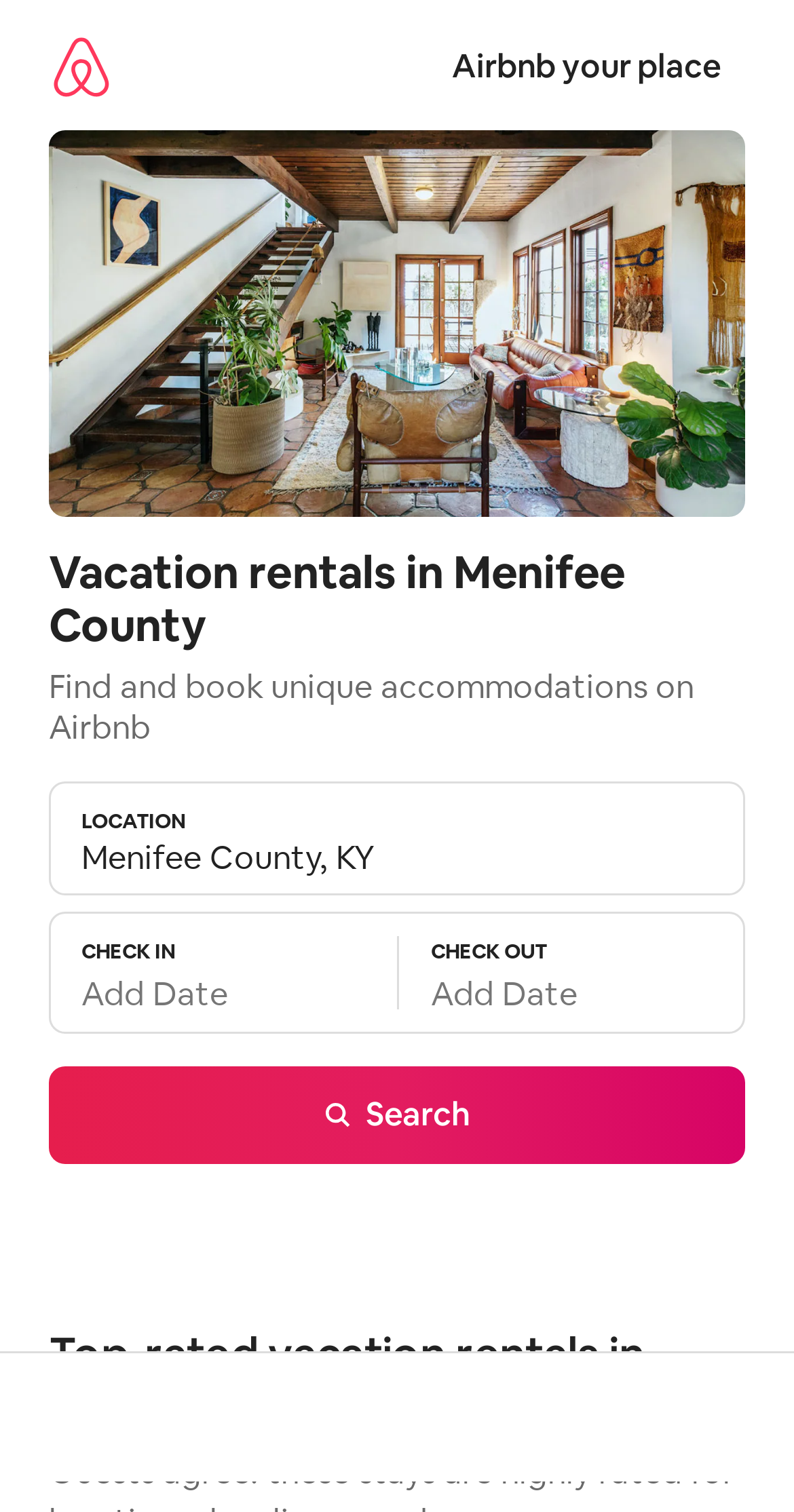What type of accommodations can be found on this website?
Please use the image to provide a one-word or short phrase answer.

Vacation rentals